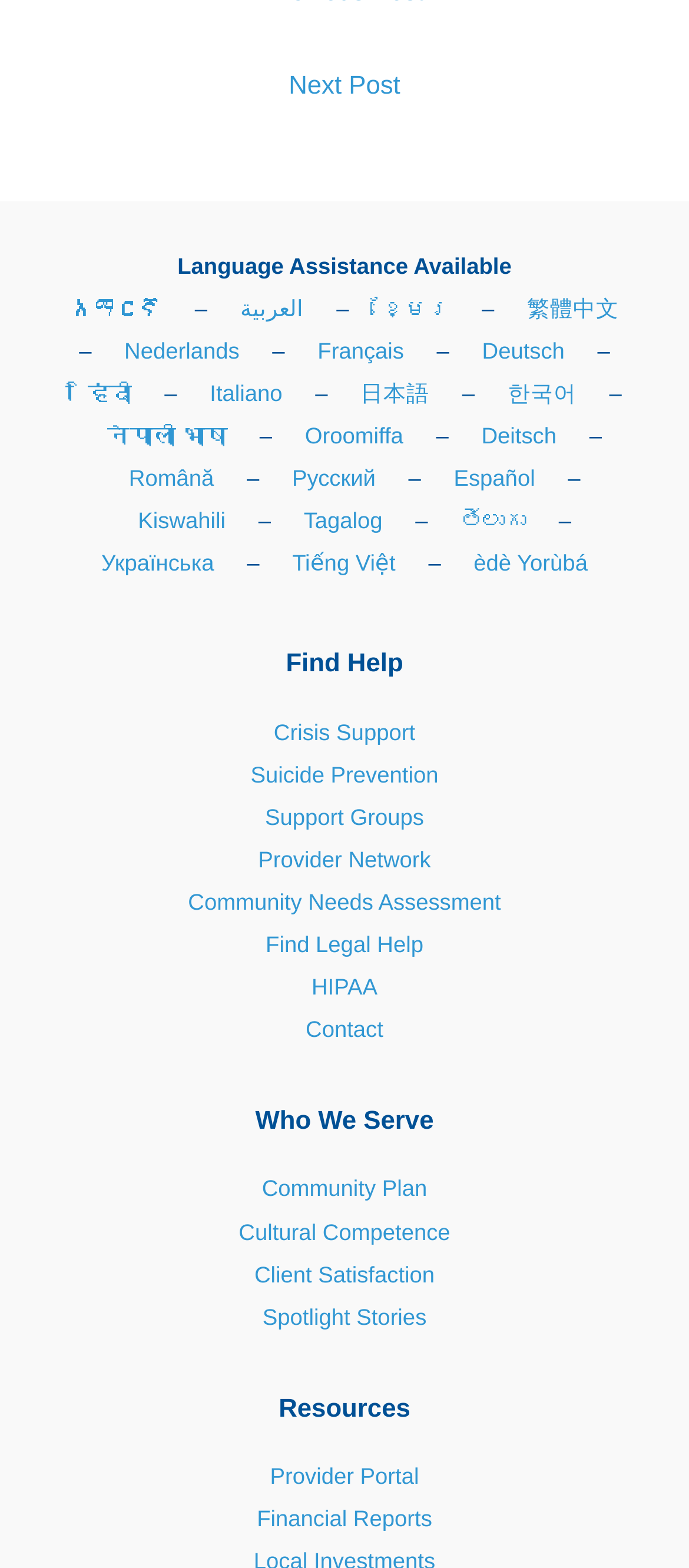Find the bounding box coordinates of the clickable element required to execute the following instruction: "Find Crisis Support". Provide the coordinates as four float numbers between 0 and 1, i.e., [left, top, right, bottom].

[0.397, 0.458, 0.603, 0.475]